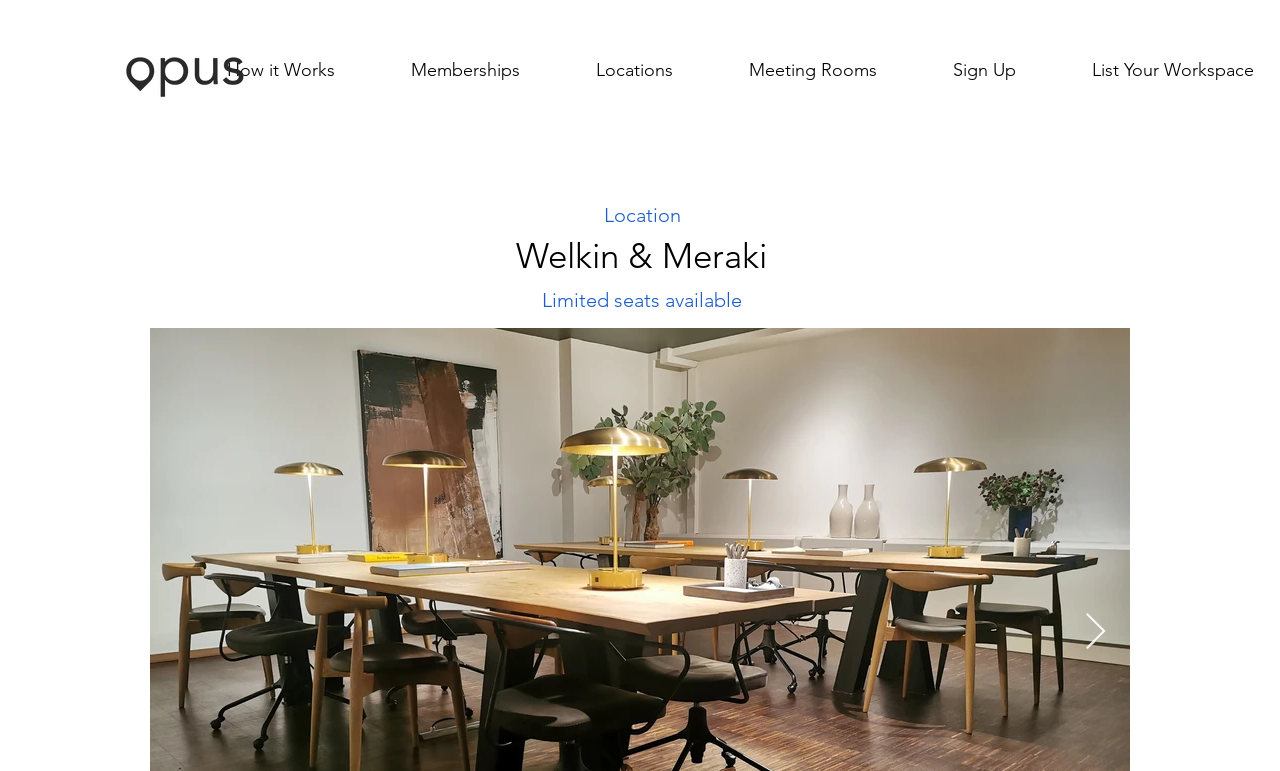Generate a thorough caption detailing the webpage content.

The webpage is titled "Brussels Welkin & Meraki | Opus" and features a navigation menu at the top with six links: "How it Works", "Memberships", "Locations", "Meeting Rooms", and "Sign Up". These links are positioned horizontally, with "How it Works" on the left and "Sign Up" on the right.

Below the navigation menu, there is an image "Asset 13.png" located near the top-left corner of the page. 

The main content of the page is divided into two sections. On the left, there is a heading "Location" followed by a heading "Welkin & Meraki" and then another heading "Limited seats available". These headings are stacked vertically, with "Location" at the top and "Limited seats available" at the bottom.

On the right side of the page, there is a button "Next Item" with an icon, positioned near the bottom-right corner. 

There are two iframes on the page, one near the top and another near the middle, both labeled as "Conversion Popup".